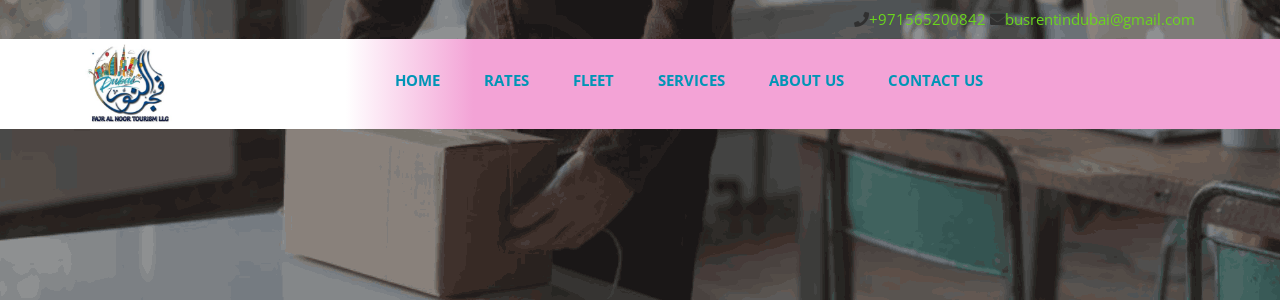Respond to the following query with just one word or a short phrase: 
What type of furniture is visible in the background?

Wooden and metallic